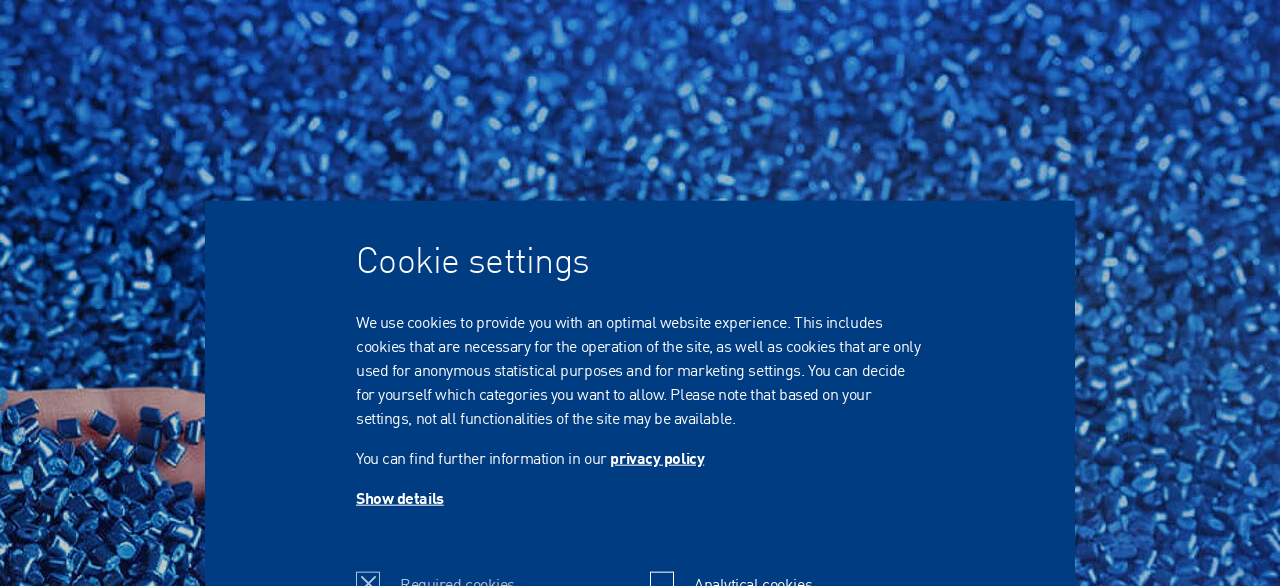How many types of cookies are mentioned? Look at the image and give a one-word or short phrase answer.

Three